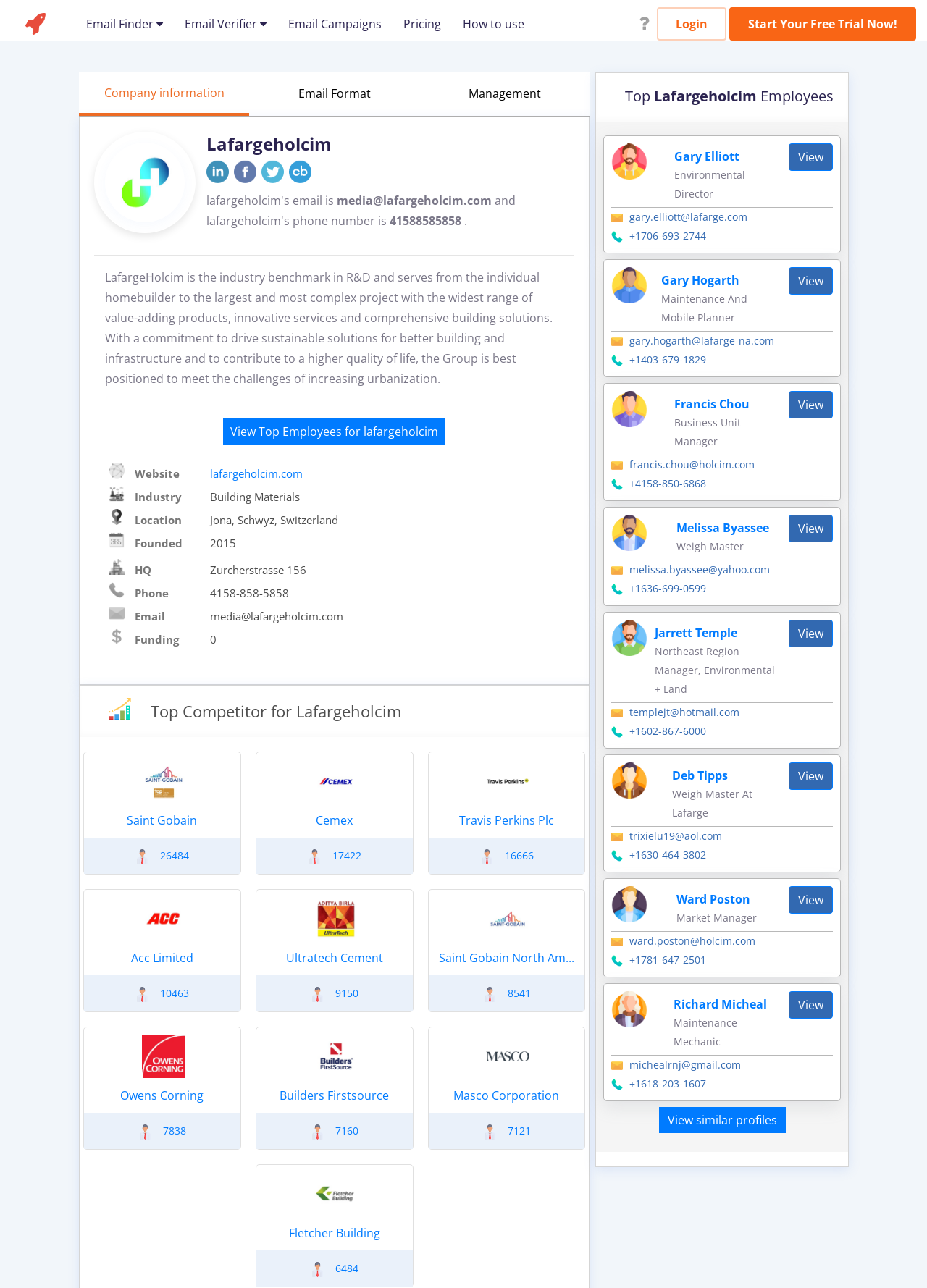Determine the bounding box coordinates of the section to be clicked to follow the instruction: "Check the company information". The coordinates should be given as four float numbers between 0 and 1, formatted as [left, top, right, bottom].

[0.112, 0.066, 0.242, 0.078]